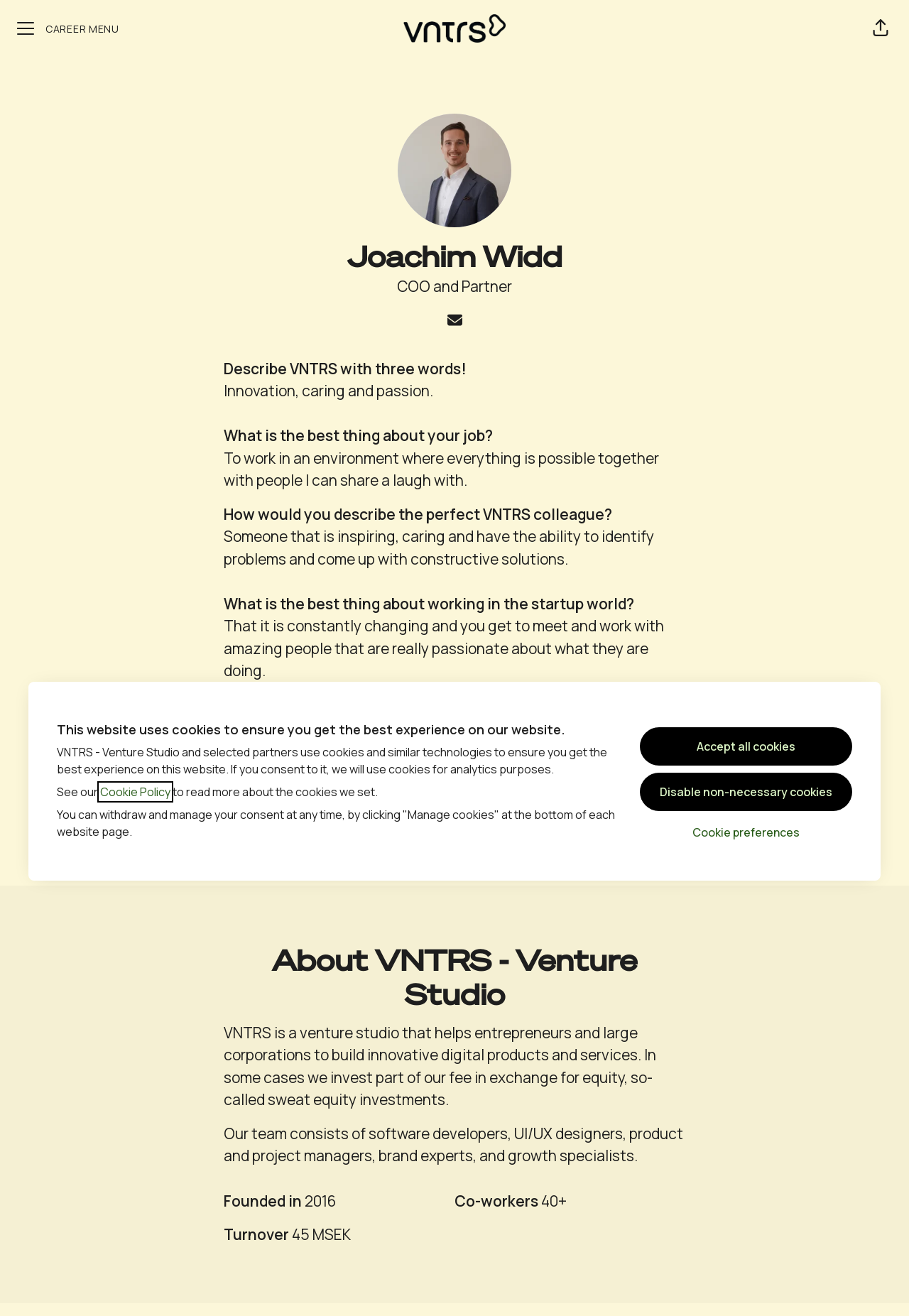Please identify the bounding box coordinates for the region that you need to click to follow this instruction: "Click SERVICES".

None